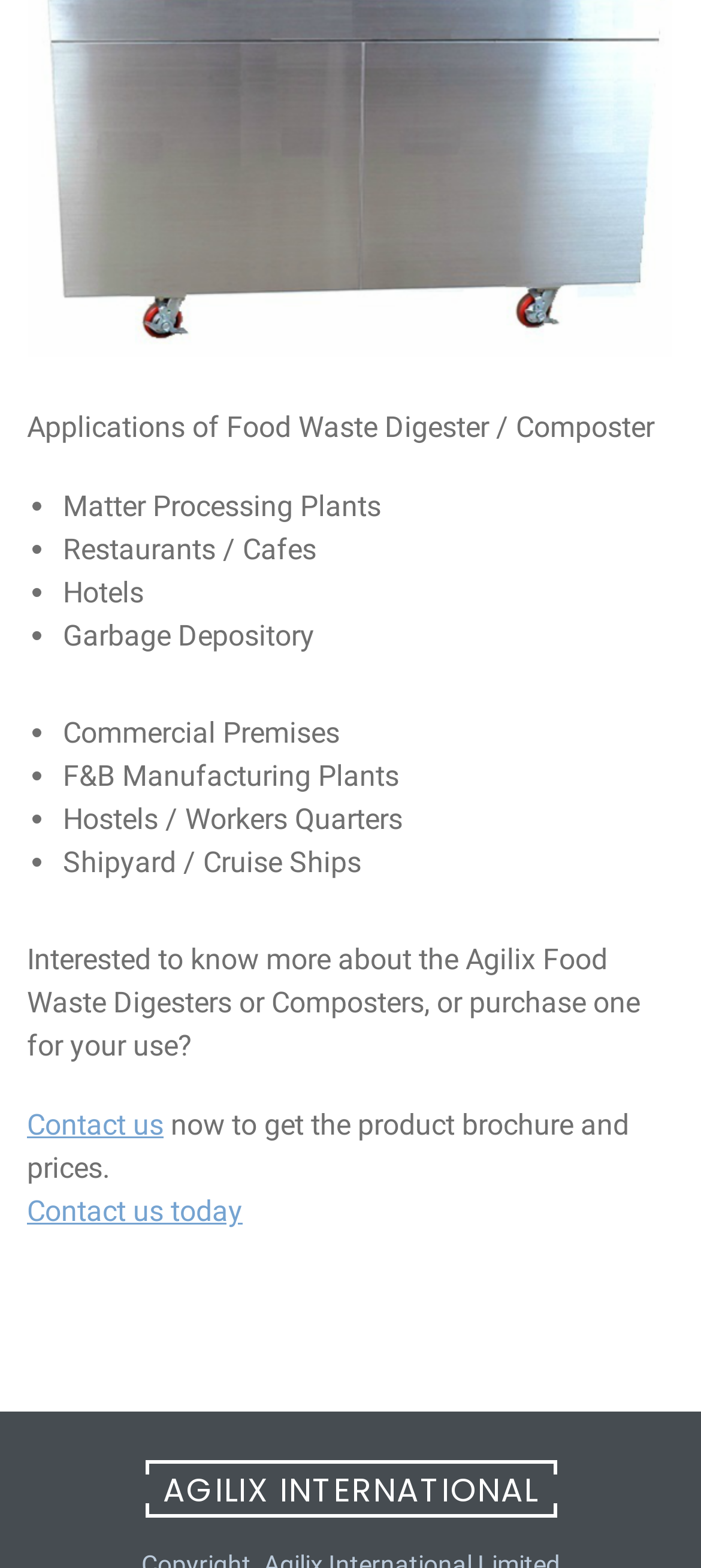How can I get the product brochure and prices?
Please answer the question with as much detail and depth as you can.

The webpage provides a call-to-action to contact the company to get the product brochure and prices, with two links 'Contact us' and 'Contact us today'.